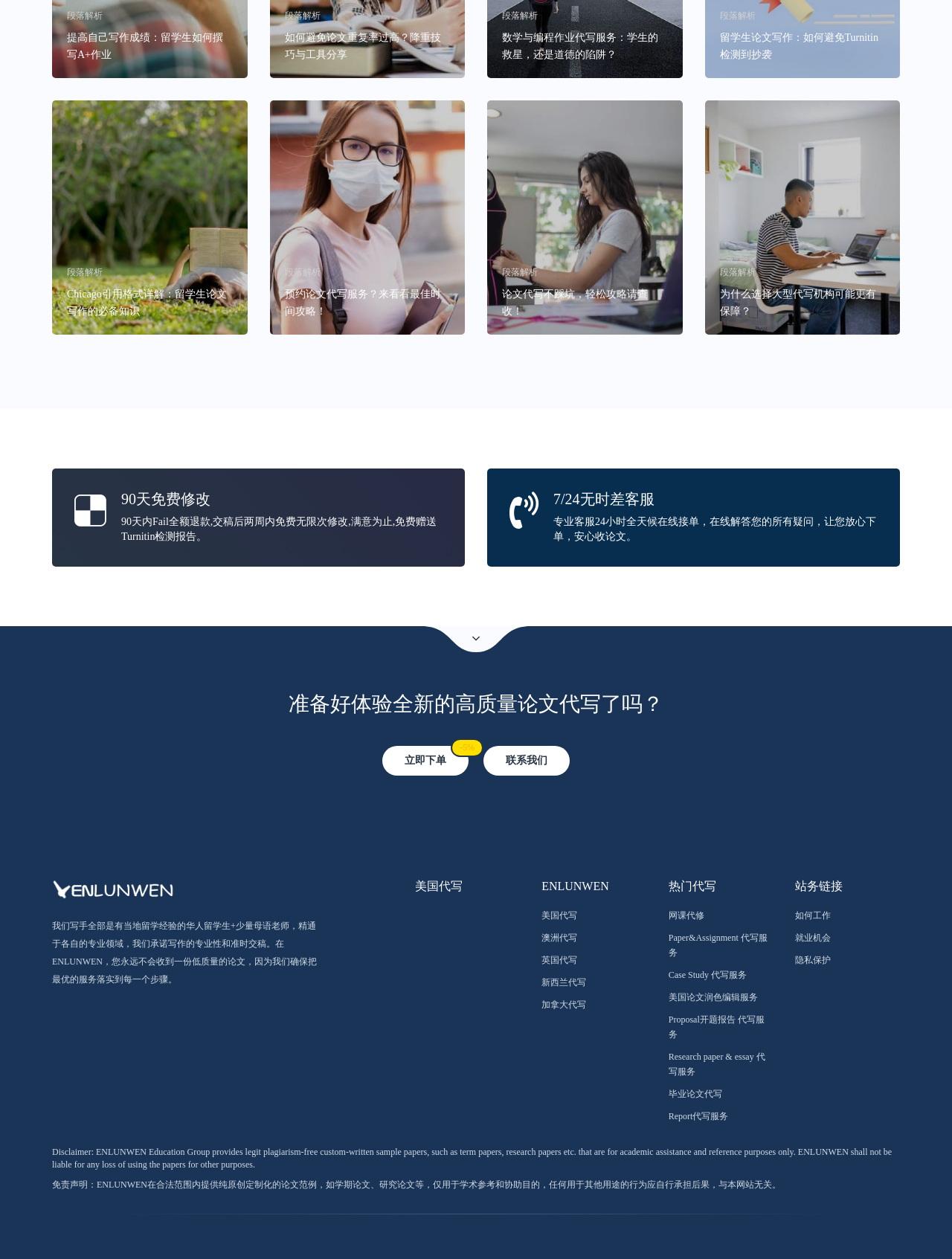What is the language of the website?
Please provide a detailed and thorough answer to the question.

The website appears to be bilingual, with headings and text in both Chinese and English. This suggests that the website caters to a diverse audience and provides services in multiple languages.